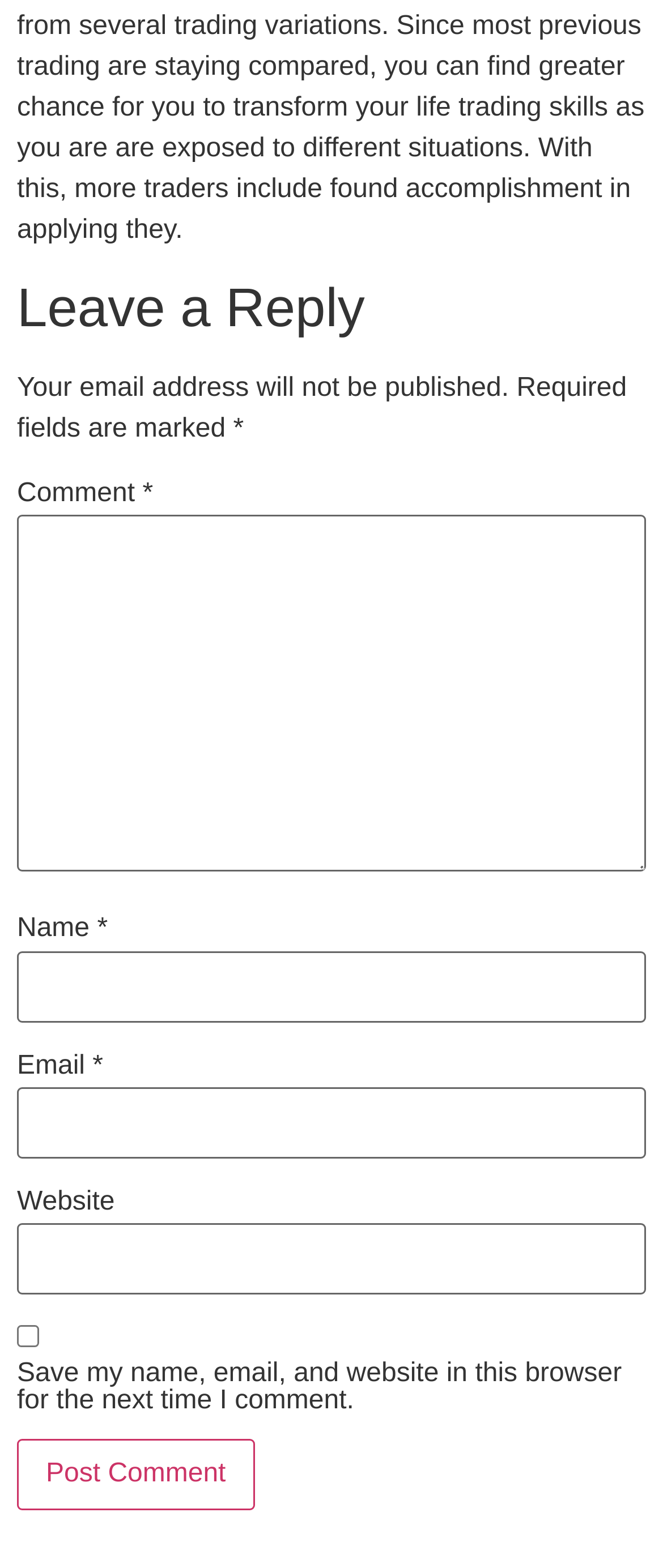Respond concisely with one word or phrase to the following query:
What is the default state of the 'Save my name, email, and website' checkbox?

Unchecked